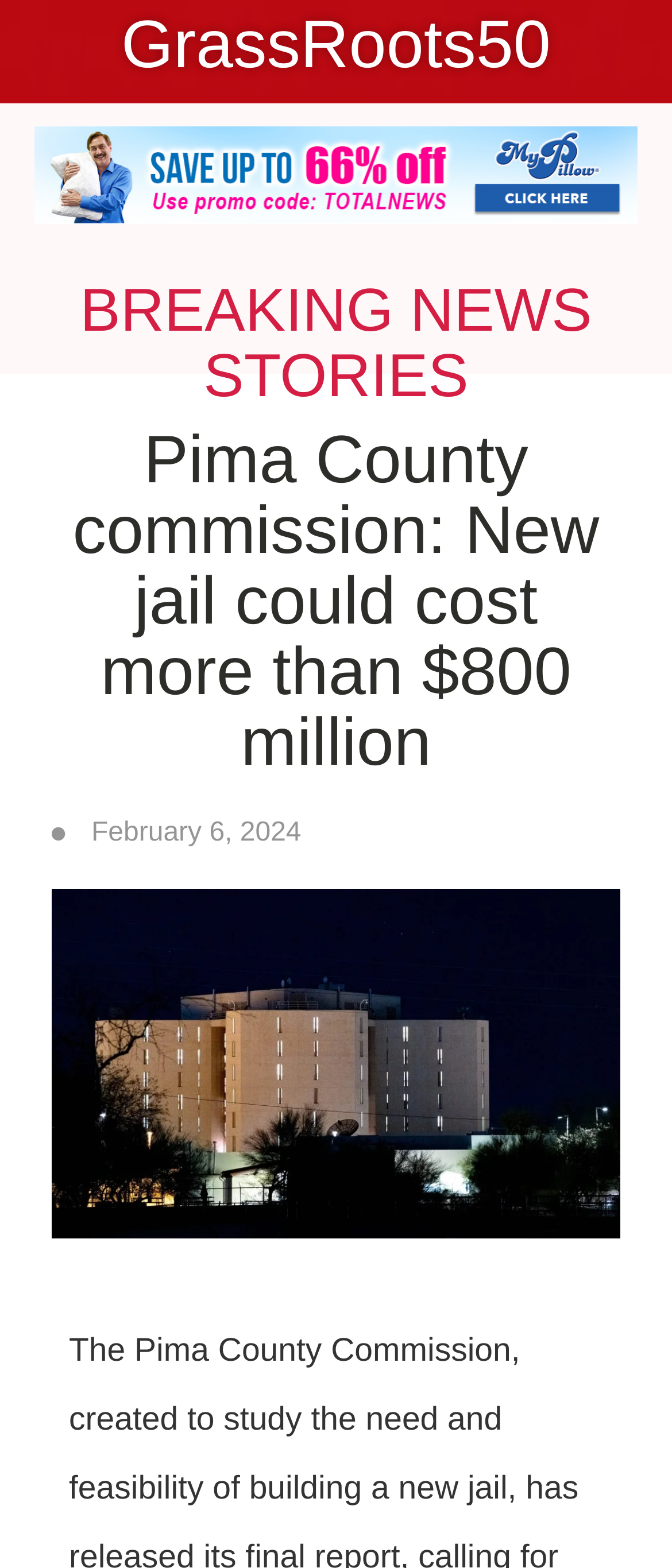Give an extensive and precise description of the webpage.

The webpage appears to be a news article page, with a prominent heading "Pima County commission: New jail could cost more than $800 million" situated near the top center of the page. Below this heading, there is a link indicating the date "February 6, 2024" positioned to the right of the heading. 

Above the main heading, there is a smaller heading "BREAKING NEWS STORIES" located near the top left of the page. 

At the very top of the page, there is a link "GrassRoots50" situated almost centrally, with a smaller image and another link overlapping it, both positioned near the top center of the page. 

The webpage seems to be discussing the Pima County Commission's final report, which recommends hiring a consultant to assess the need for a new jail, with an estimated cost of over $800 million.